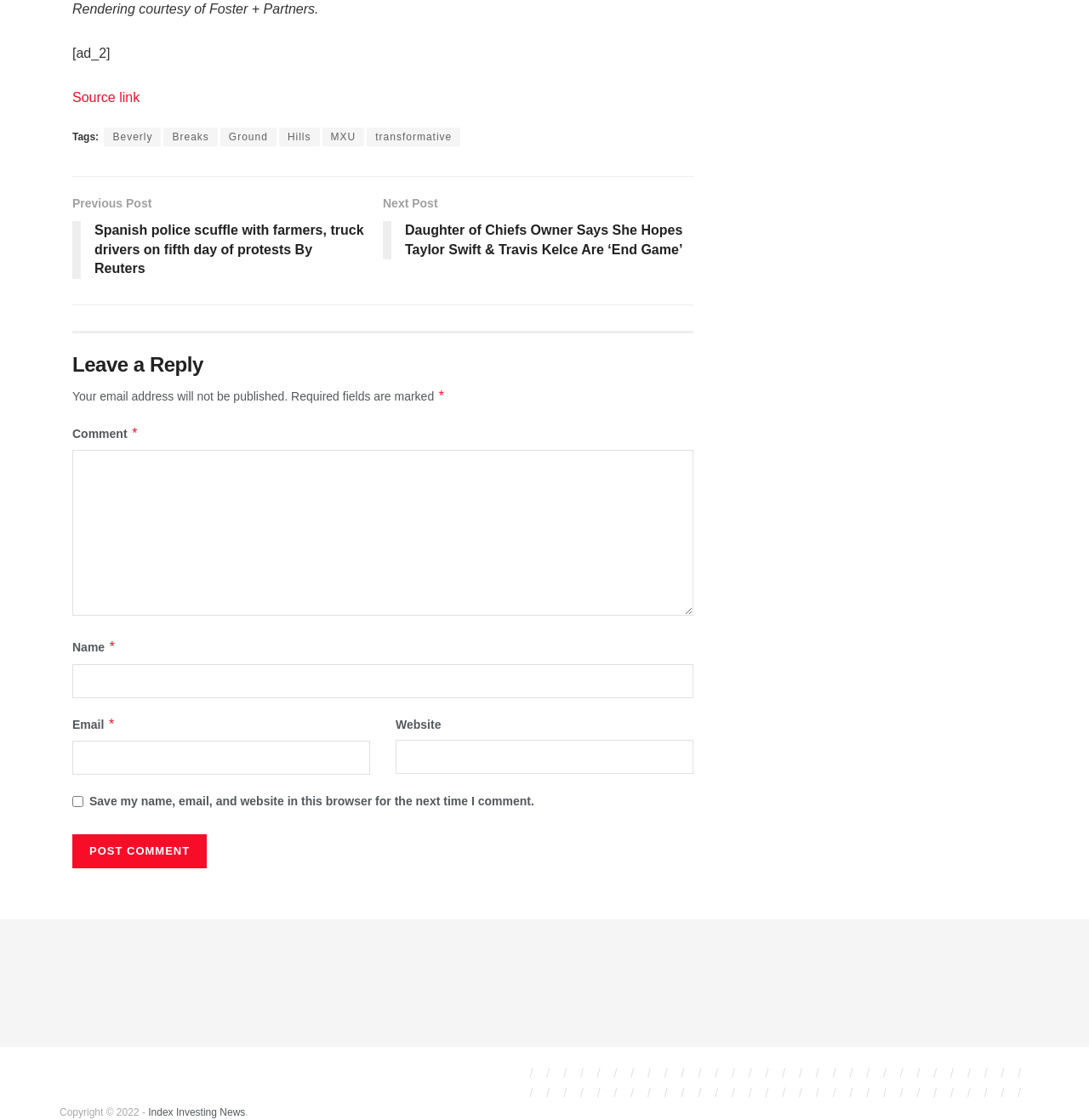Please identify the bounding box coordinates of the clickable area that will allow you to execute the instruction: "Click on the 'Post Comment' button".

[0.066, 0.745, 0.19, 0.775]